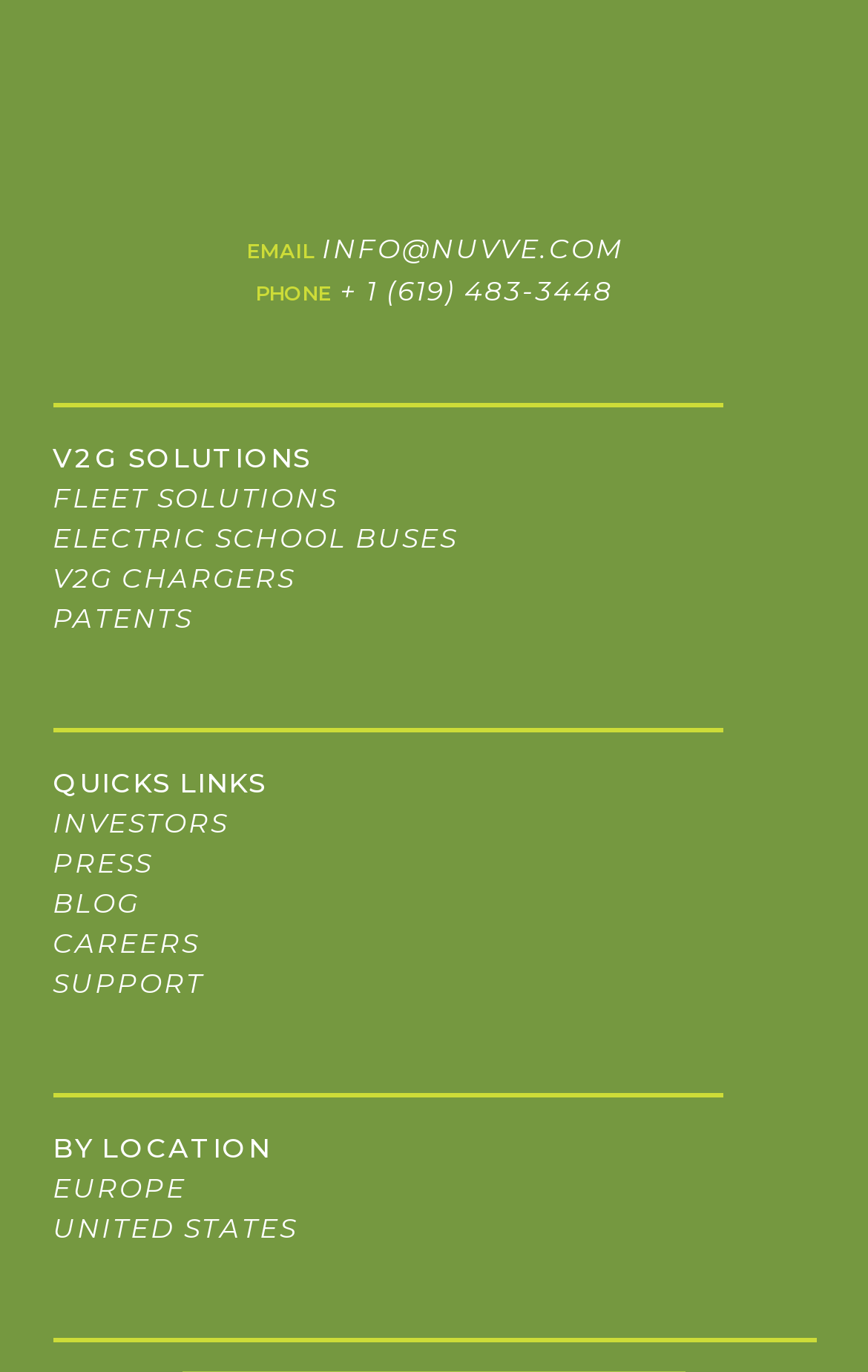Show the bounding box coordinates for the HTML element described as: "UNITED STATES".

[0.06, 0.883, 0.342, 0.907]